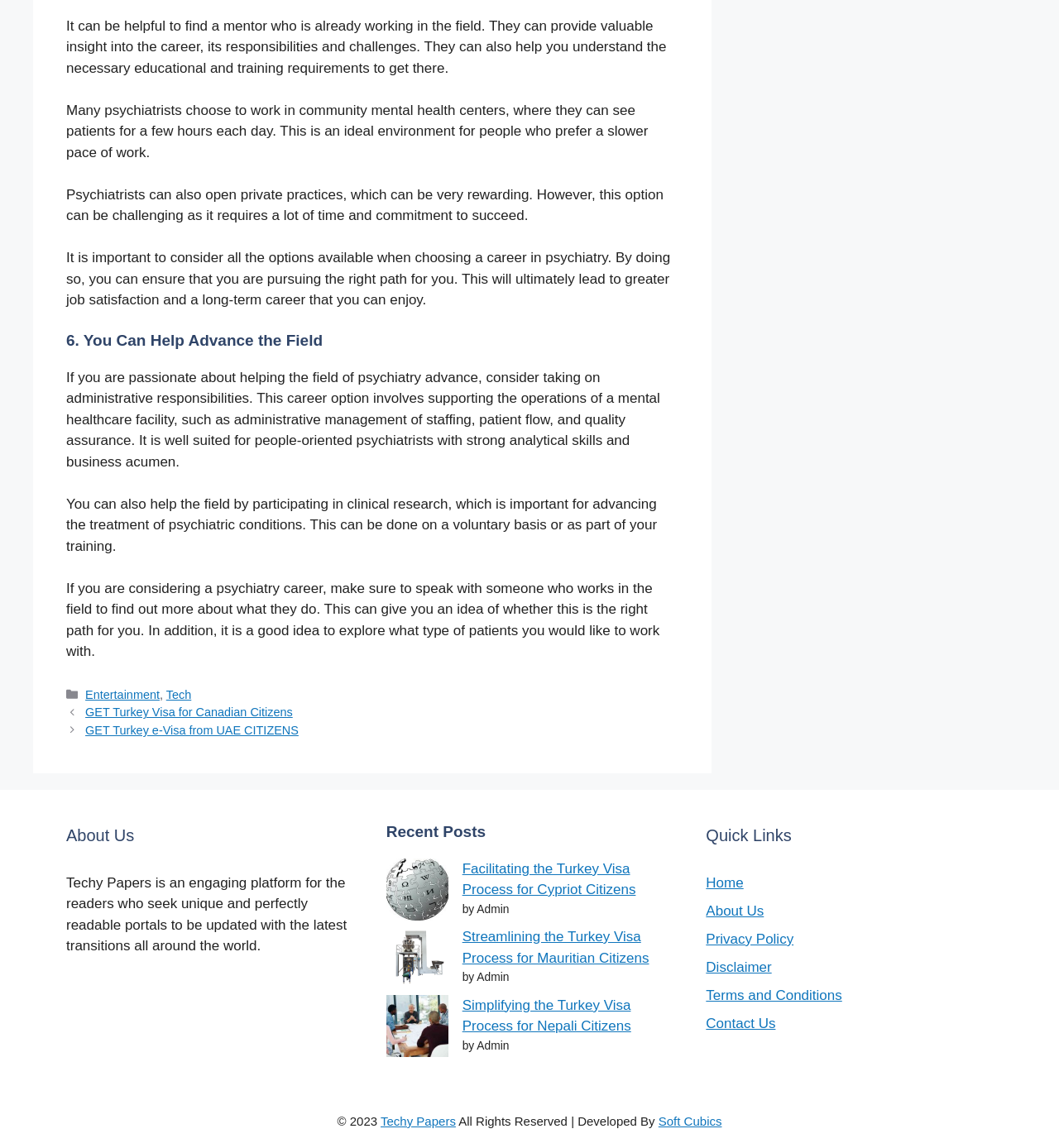Predict the bounding box for the UI component with the following description: "Tech".

[0.157, 0.599, 0.181, 0.611]